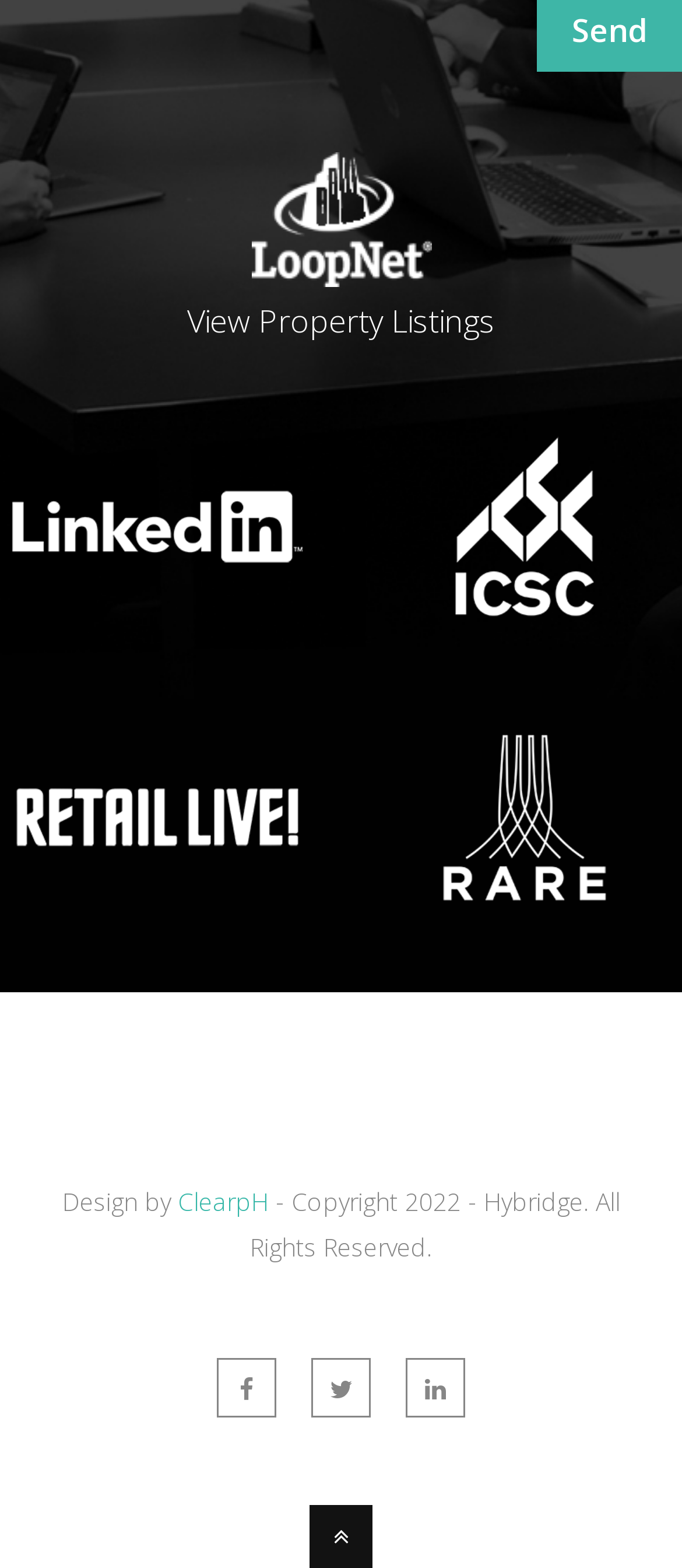Use a single word or phrase to answer the question:
What is the name of the website?

Loopnet